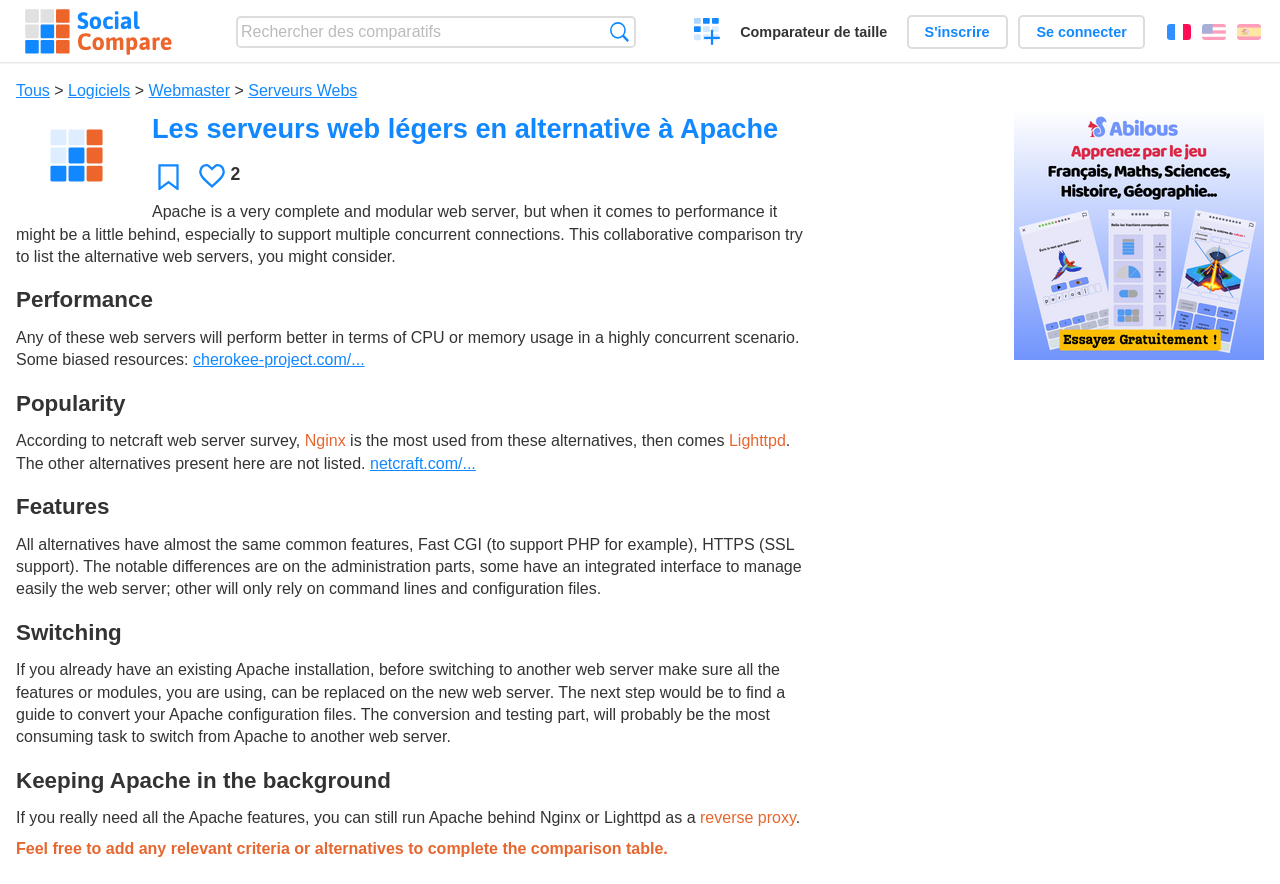Reply to the question with a brief word or phrase: What should be done before switching from Apache to another web server?

Check feature compatibility